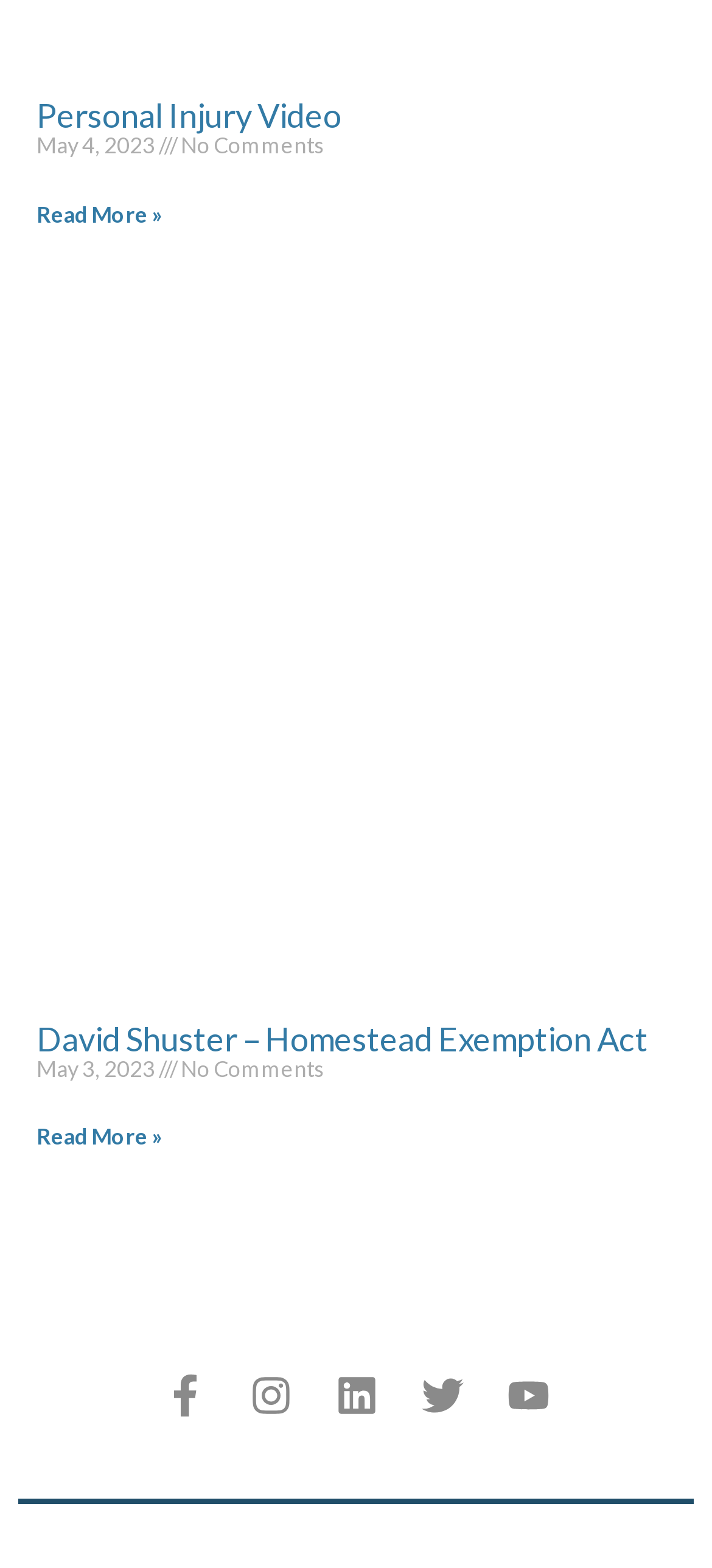Identify the bounding box coordinates of the area you need to click to perform the following instruction: "visit the Home page".

None